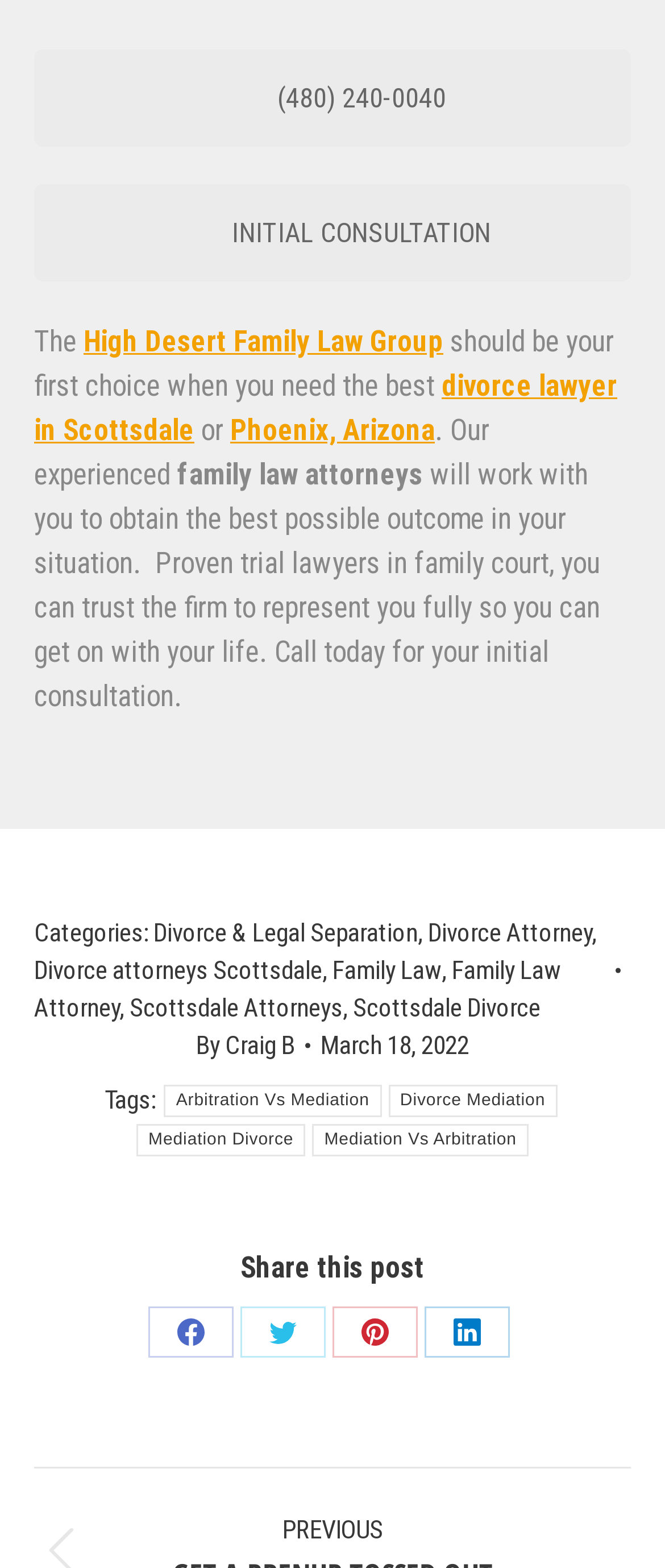Predict the bounding box coordinates of the area that should be clicked to accomplish the following instruction: "Read the article about Arbitration Vs Mediation". The bounding box coordinates should consist of four float numbers between 0 and 1, i.e., [left, top, right, bottom].

[0.247, 0.691, 0.573, 0.712]